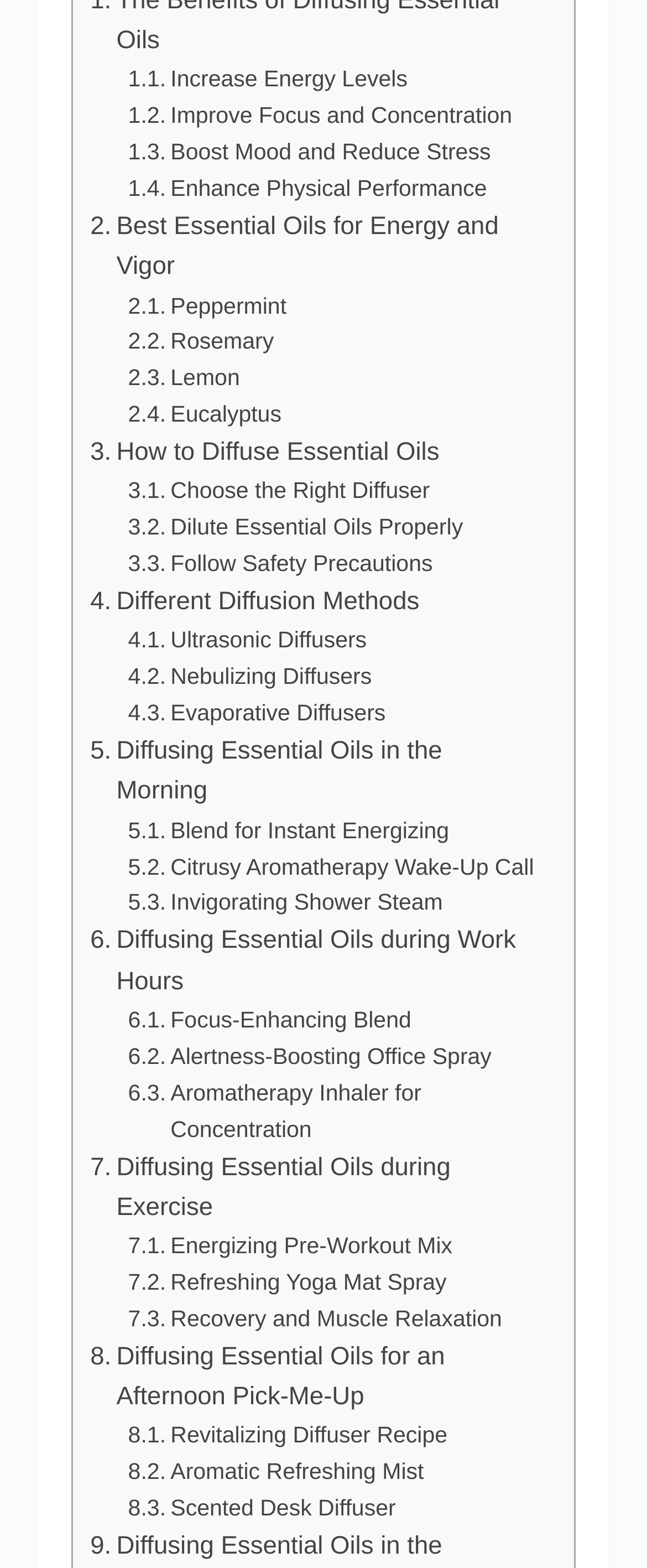Identify the bounding box coordinates for the region of the element that should be clicked to carry out the instruction: "Read about 'Energizing Pre-Workout Mix'". The bounding box coordinates should be four float numbers between 0 and 1, i.e., [left, top, right, bottom].

[0.198, 0.783, 0.699, 0.807]